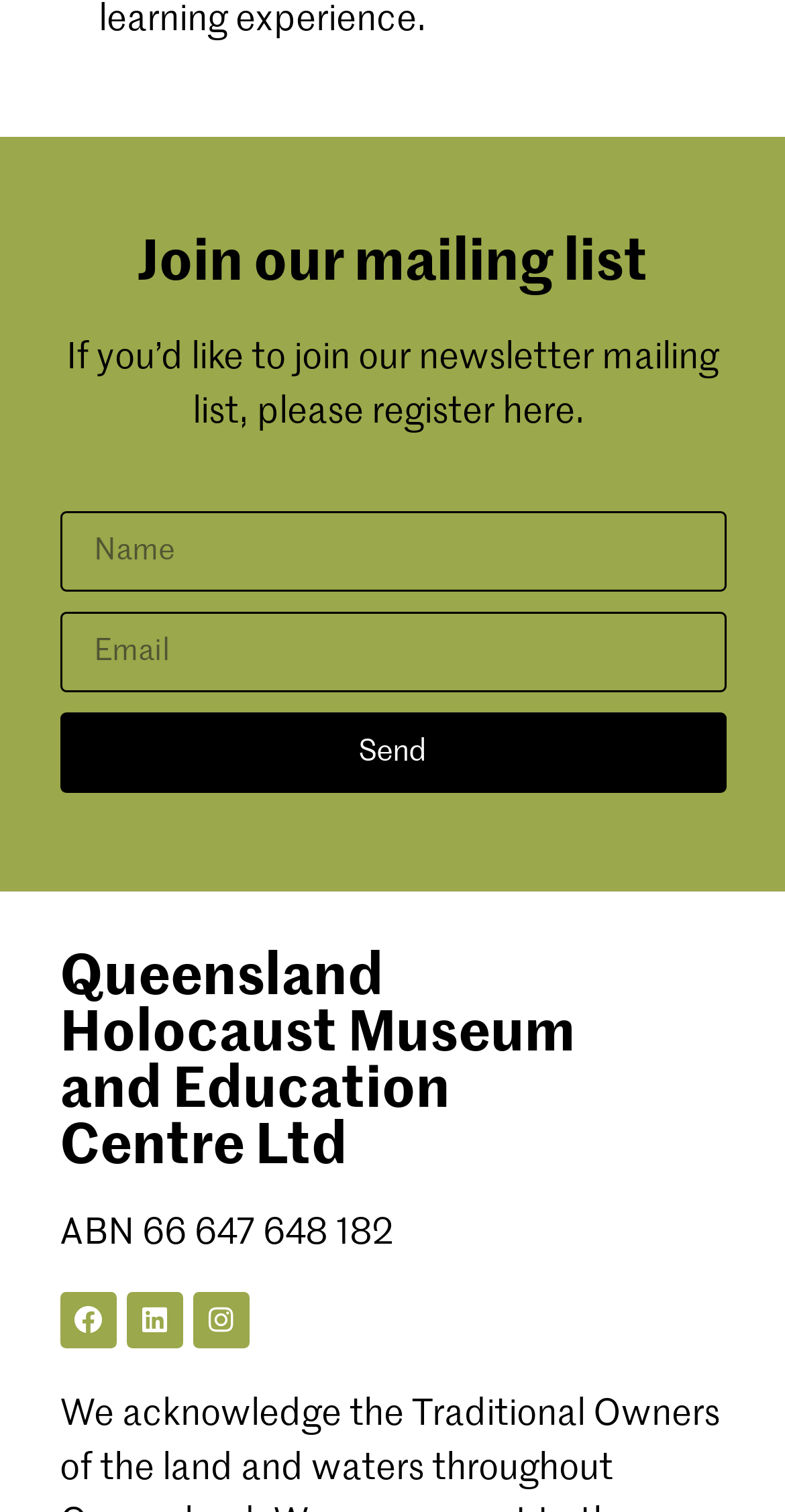Given the element description, predict the bounding box coordinates in the format (top-left x, top-left y, bottom-right x, bottom-right y). Make sure all values are between 0 and 1. Here is the element description: parent_node: Name name="form_fields[name]" placeholder="Name"

[0.076, 0.338, 0.924, 0.391]